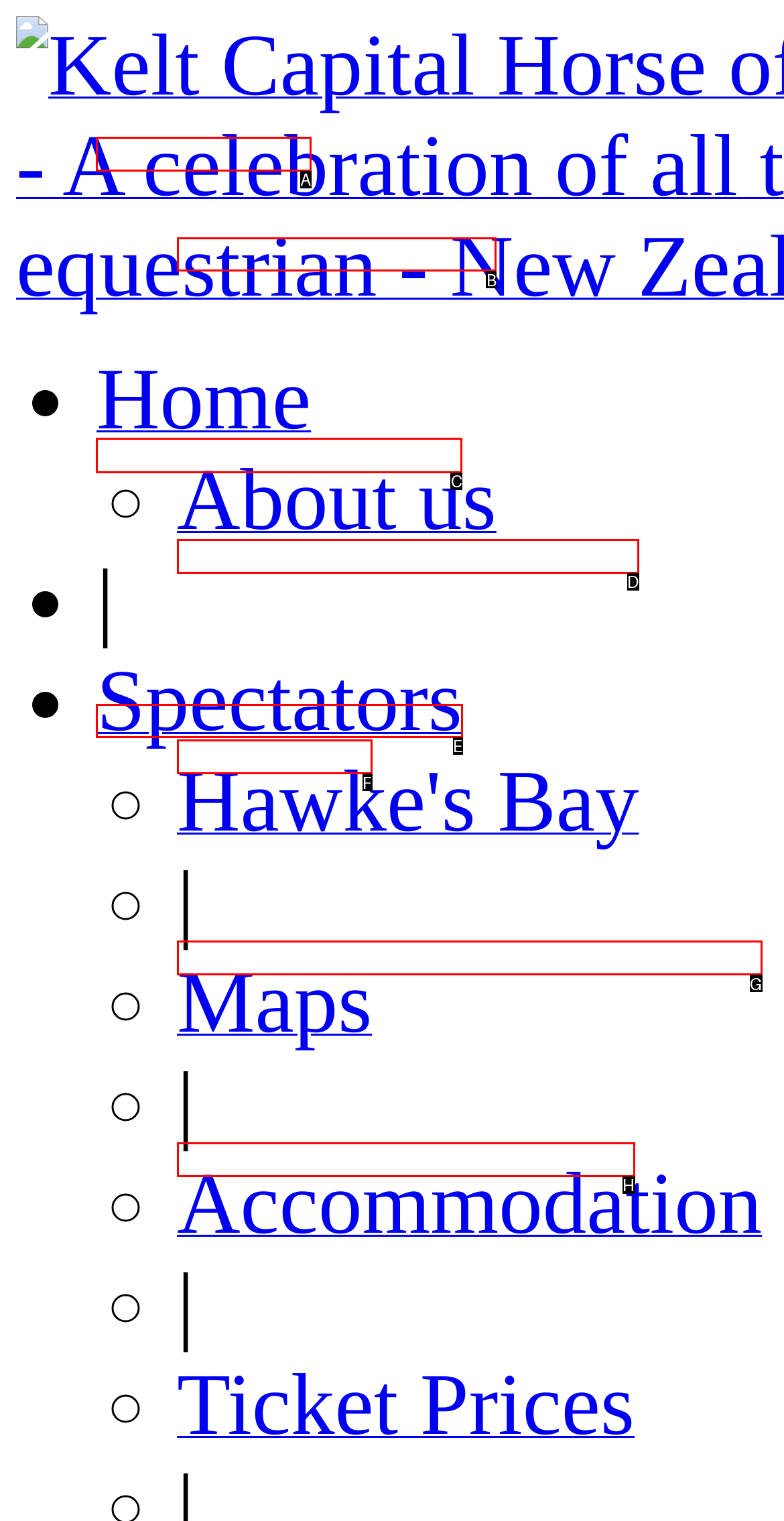Select the correct UI element to click for this task: view spectators information.
Answer using the letter from the provided options.

E